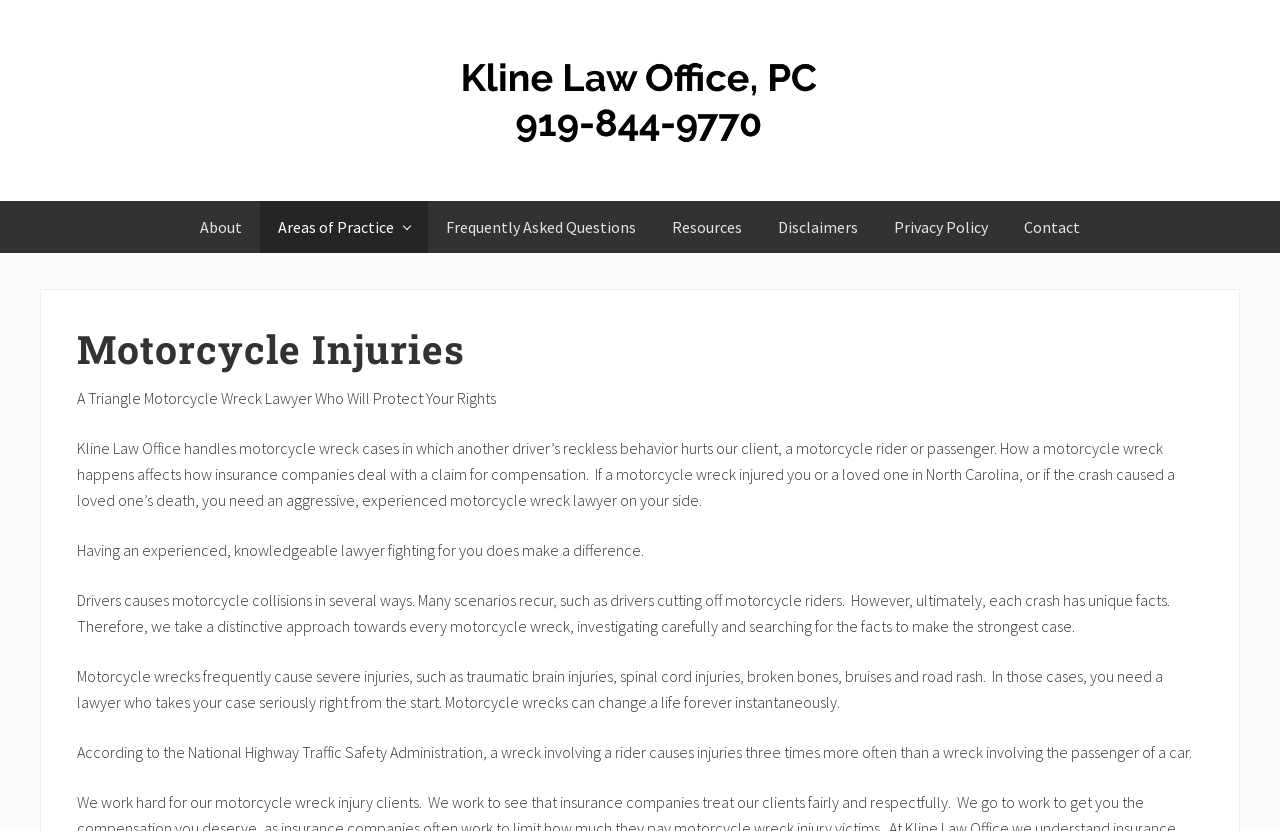How often do motorcycle wrecks cause injuries compared to car wrecks?
Based on the visual, give a brief answer using one word or a short phrase.

Three times more often